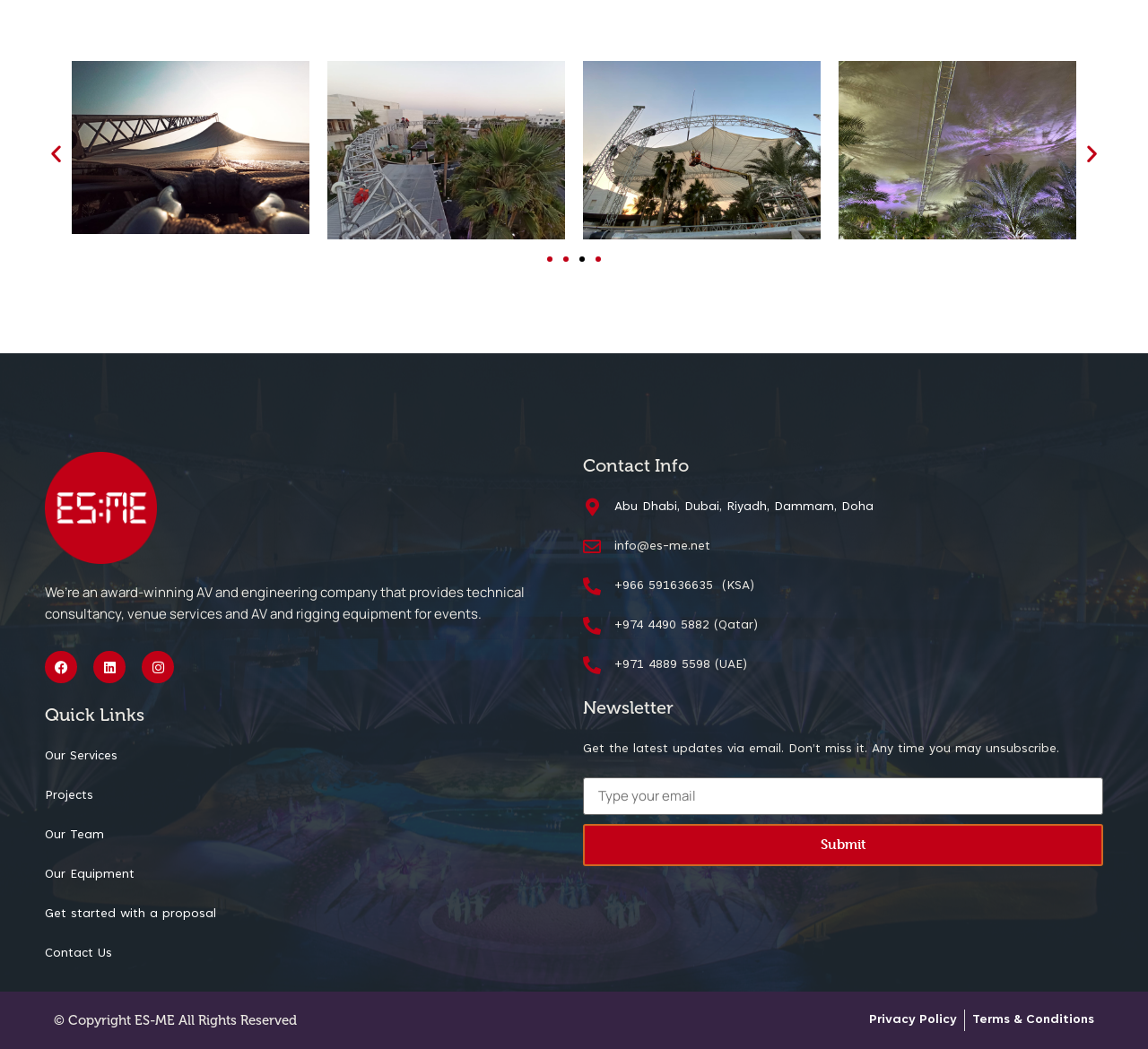Please locate the bounding box coordinates of the element's region that needs to be clicked to follow the instruction: "Contact Us". The bounding box coordinates should be provided as four float numbers between 0 and 1, i.e., [left, top, right, bottom].

[0.039, 0.904, 0.098, 0.916]